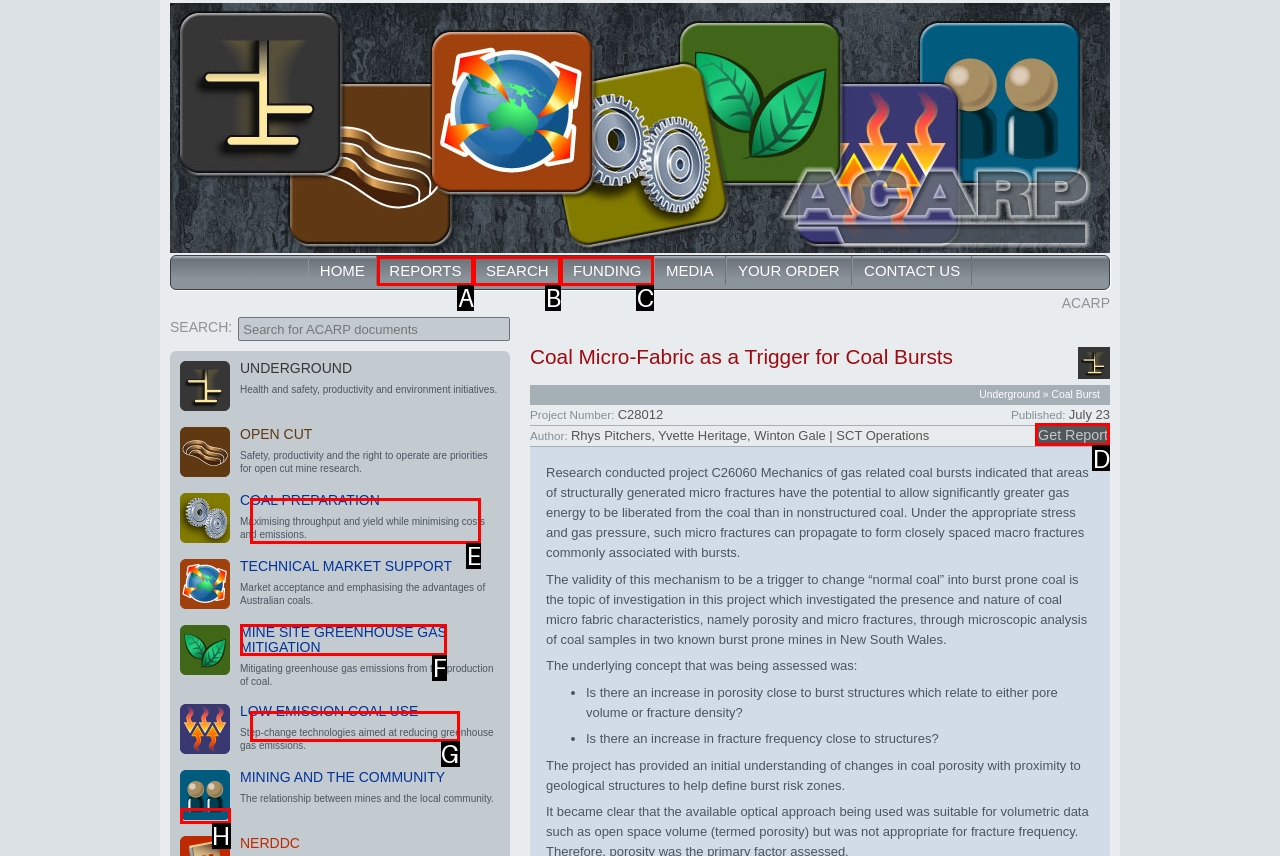Select the appropriate HTML element to click on to finish the task: Get the report.
Answer with the letter corresponding to the selected option.

D